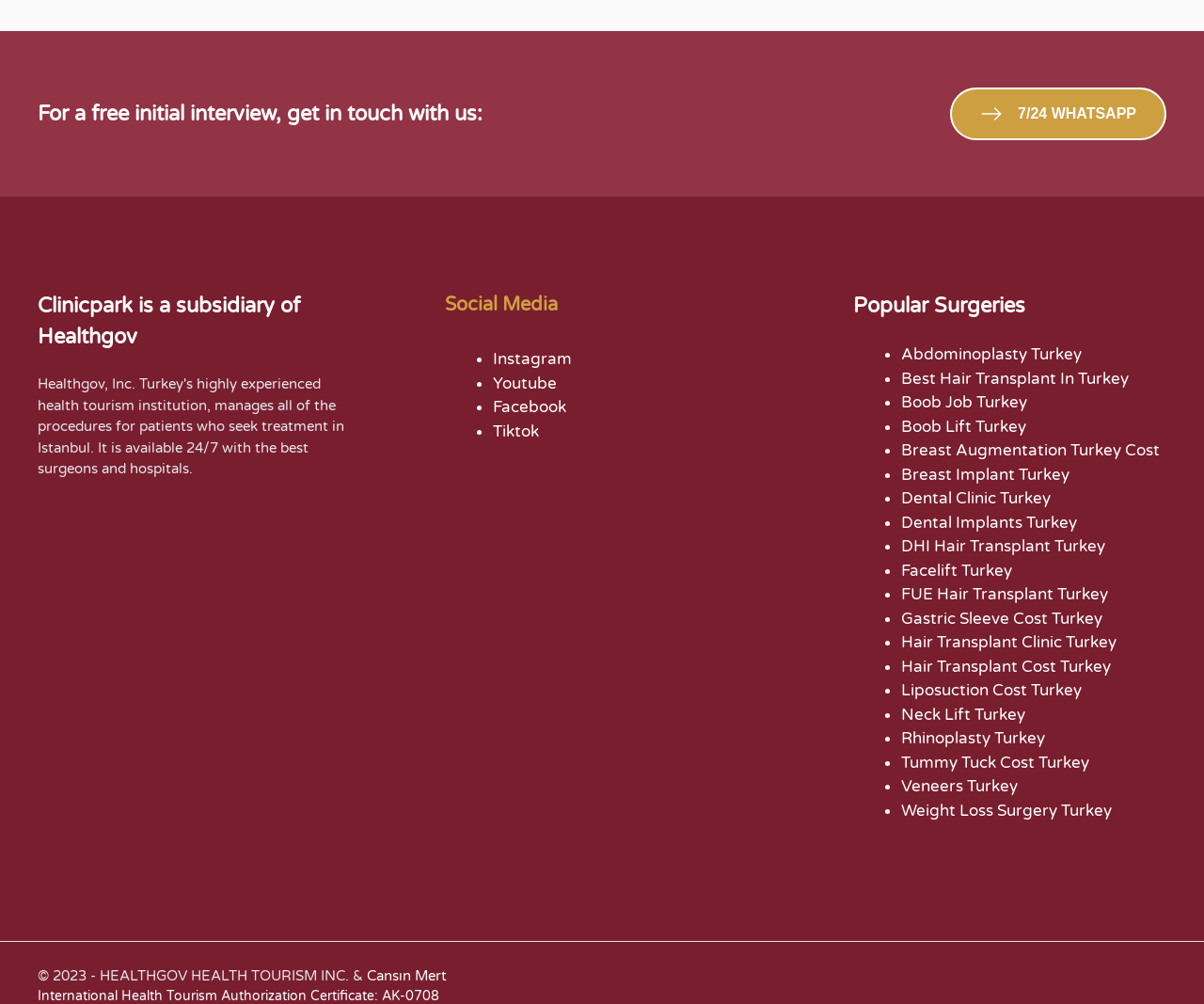Can you determine the bounding box coordinates of the area that needs to be clicked to fulfill the following instruction: "Learn more about Abdominoplasty Turkey"?

[0.748, 0.343, 0.898, 0.363]